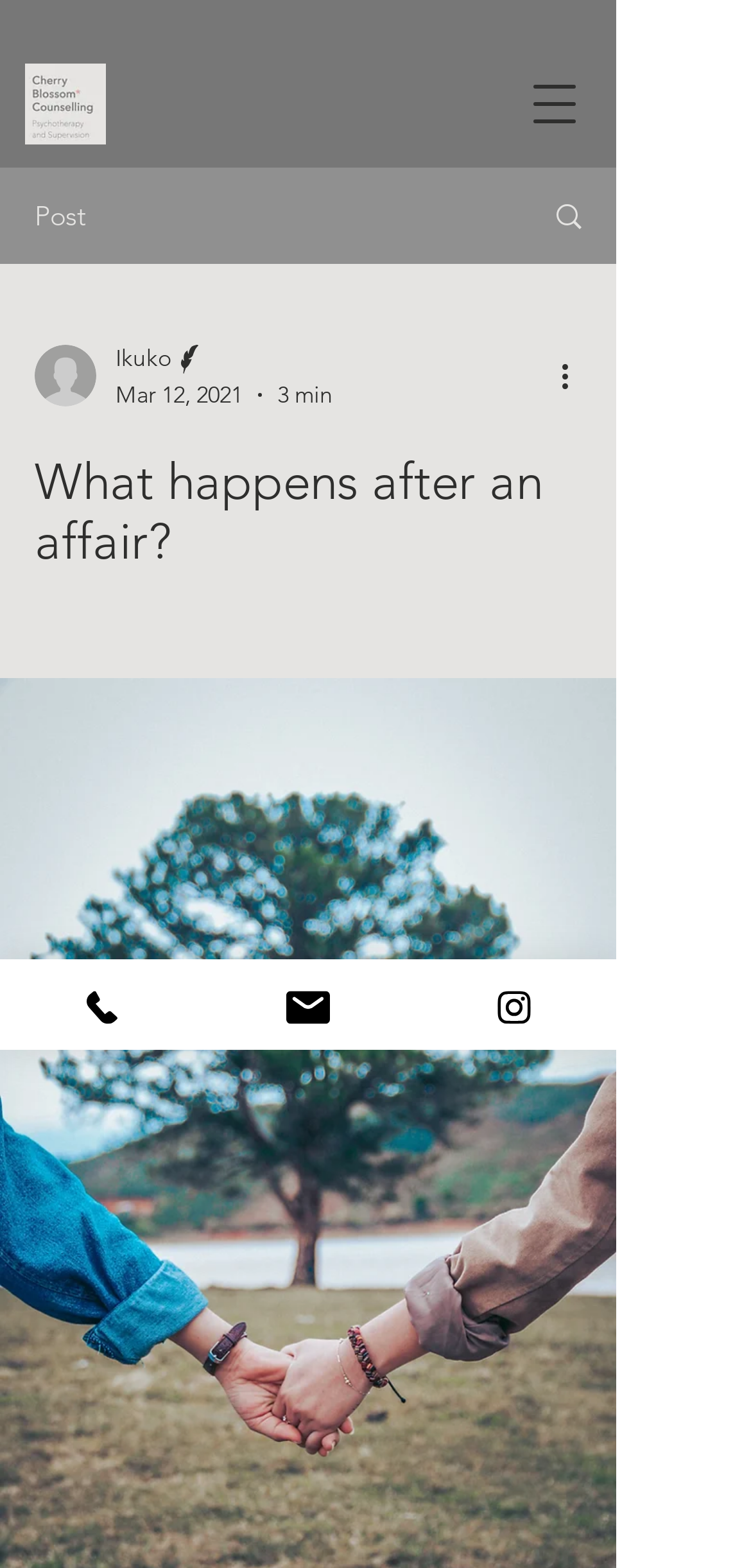Provide the bounding box coordinates for the UI element that is described by this text: "aria-label="Open navigation menu"". The coordinates should be in the form of four float numbers between 0 and 1: [left, top, right, bottom].

[0.685, 0.041, 0.792, 0.092]